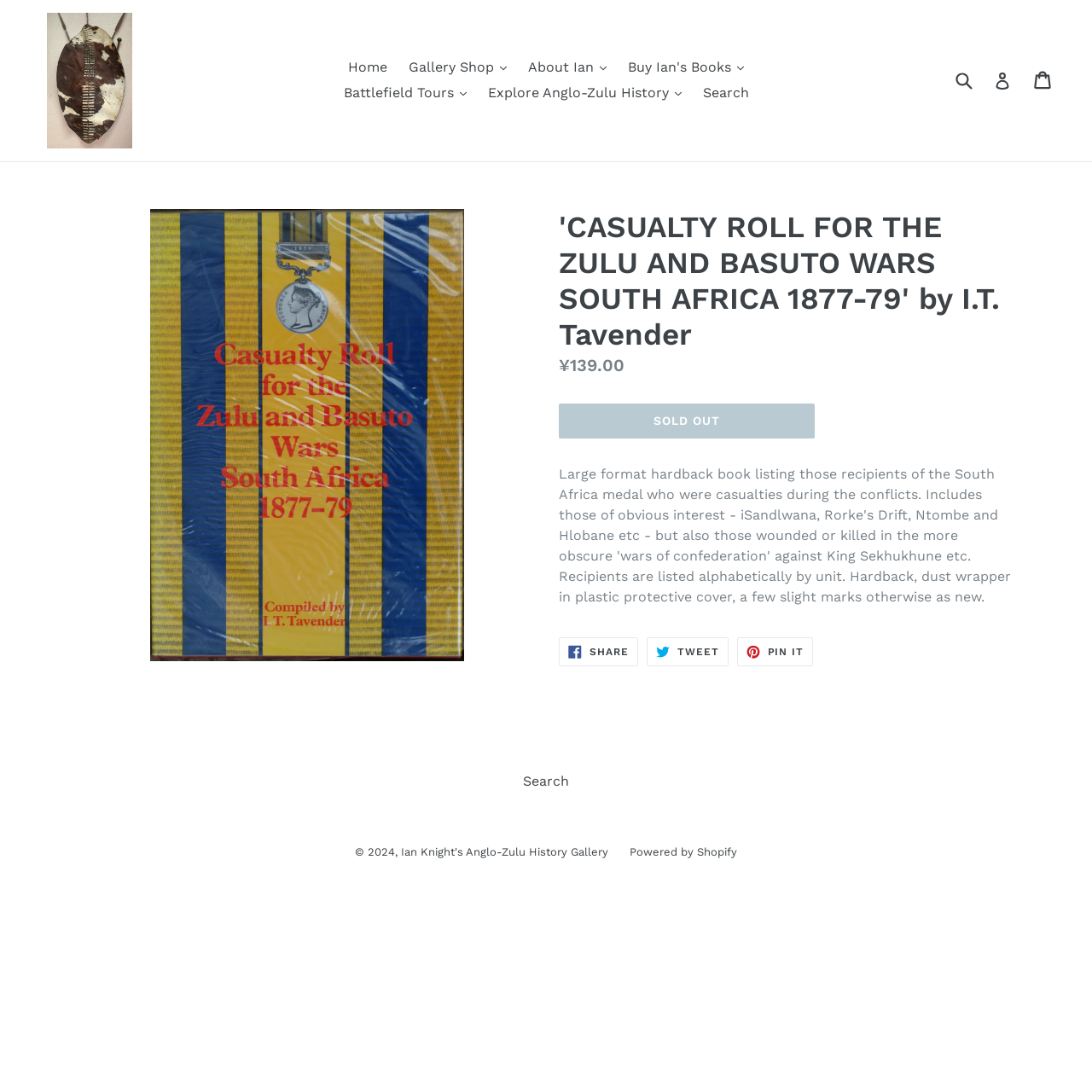Find and generate the main title of the webpage.

'CASUALTY ROLL FOR THE ZULU AND BASUTO WARS SOUTH AFRICA 1877-79' by I.T. Tavender